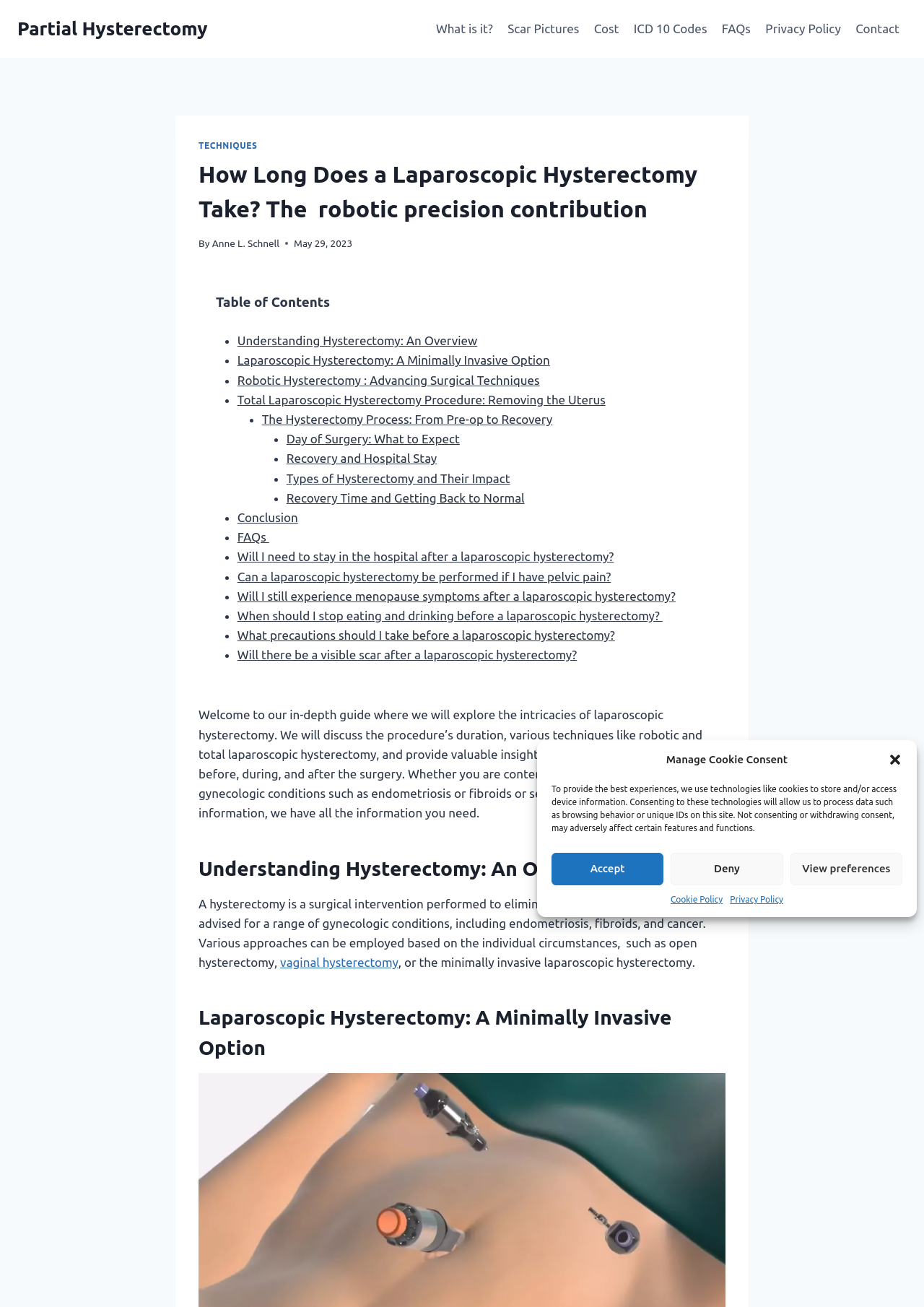Use a single word or phrase to answer this question: 
What is the date of the article?

May 29, 2023